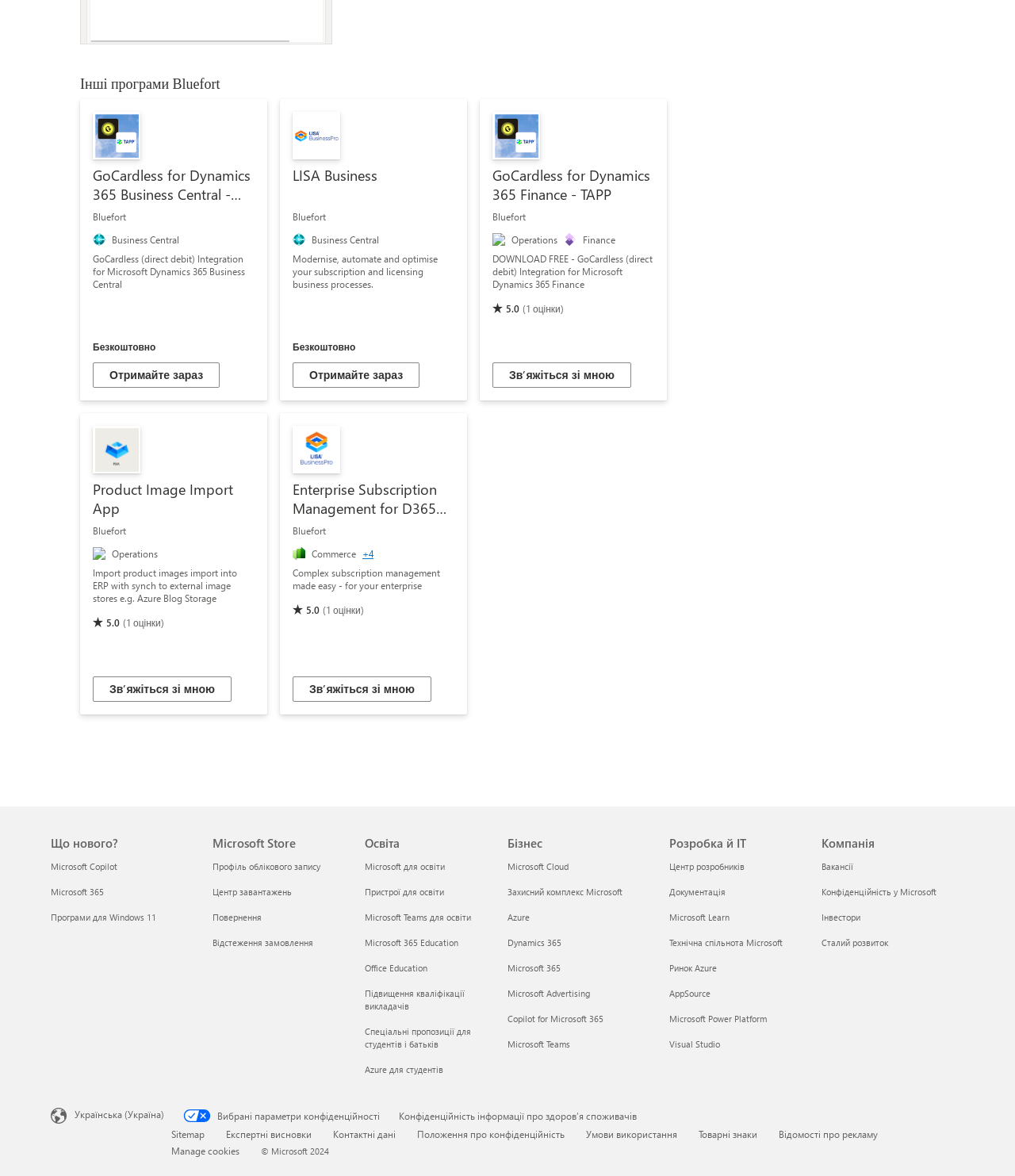Determine the bounding box for the UI element described here: "Вибрані параметри конфіденційності".

[0.18, 0.941, 0.393, 0.954]